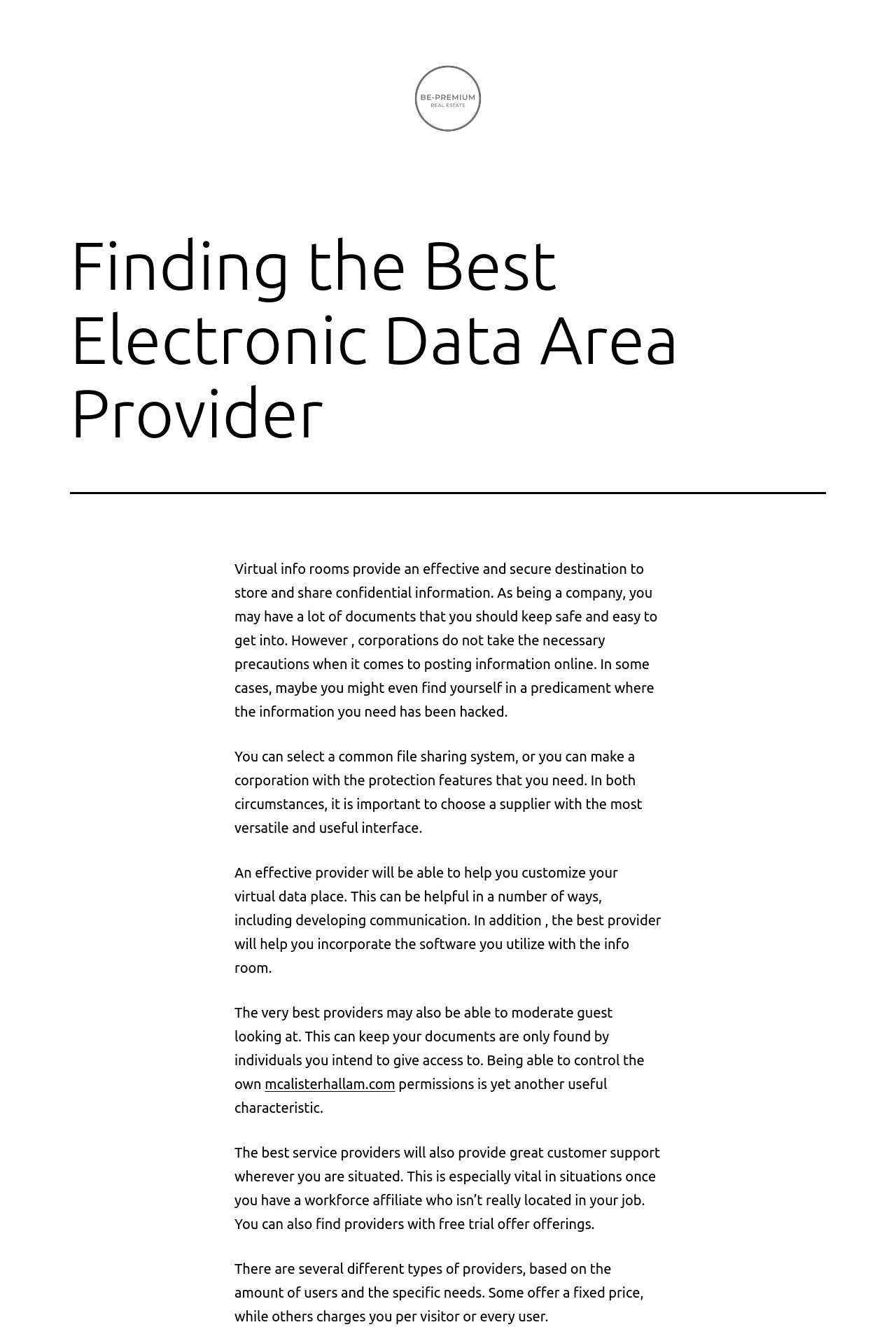Extract the bounding box coordinates of the UI element described by: "alt="bepremium"". The coordinates should include four float numbers ranging from 0 to 1, e.g., [left, top, right, bottom].

[0.46, 0.067, 0.54, 0.079]